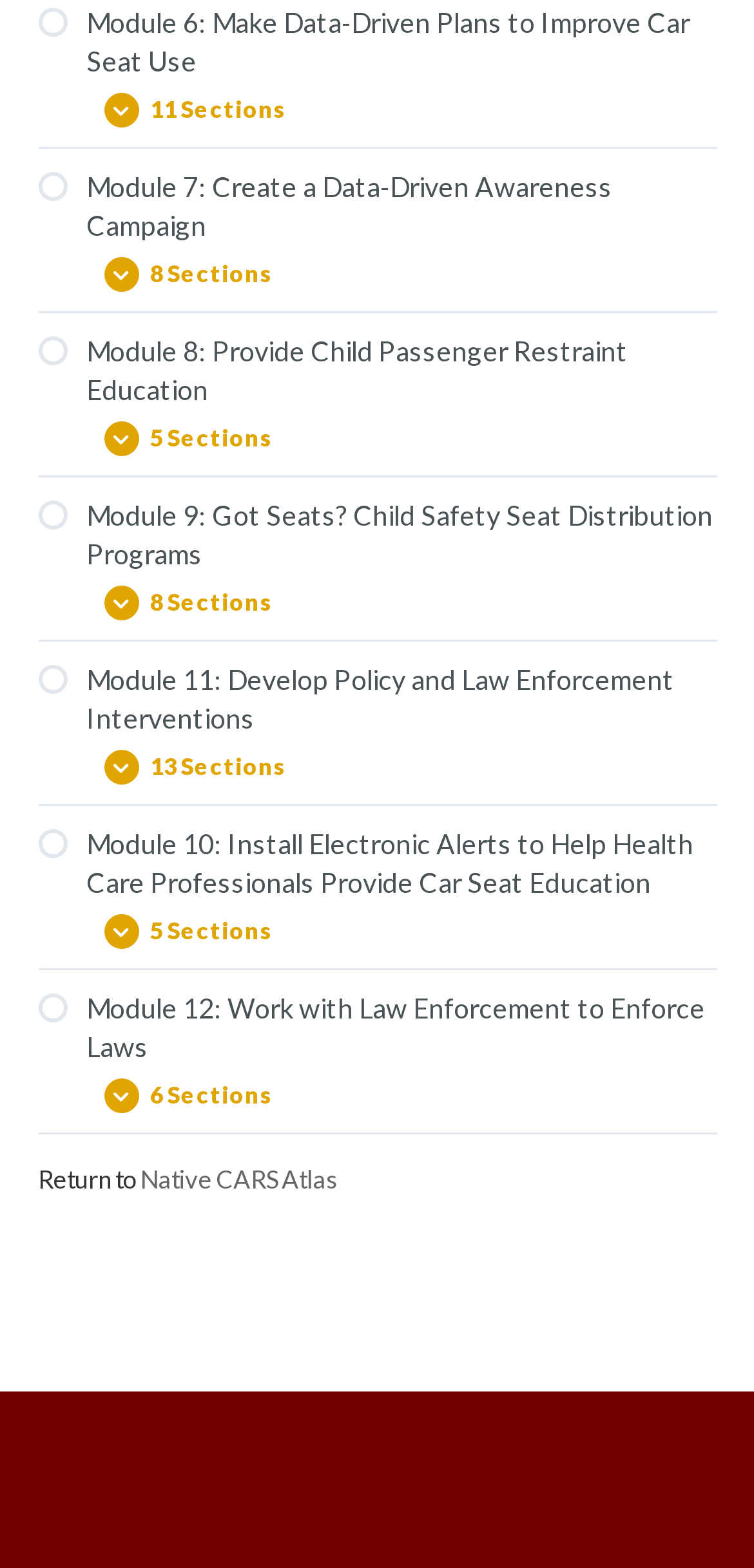Please determine the bounding box coordinates of the element to click in order to execute the following instruction: "Expand Module 6". The coordinates should be four float numbers between 0 and 1, specified as [left, top, right, bottom].

[0.076, 0.051, 0.976, 0.081]